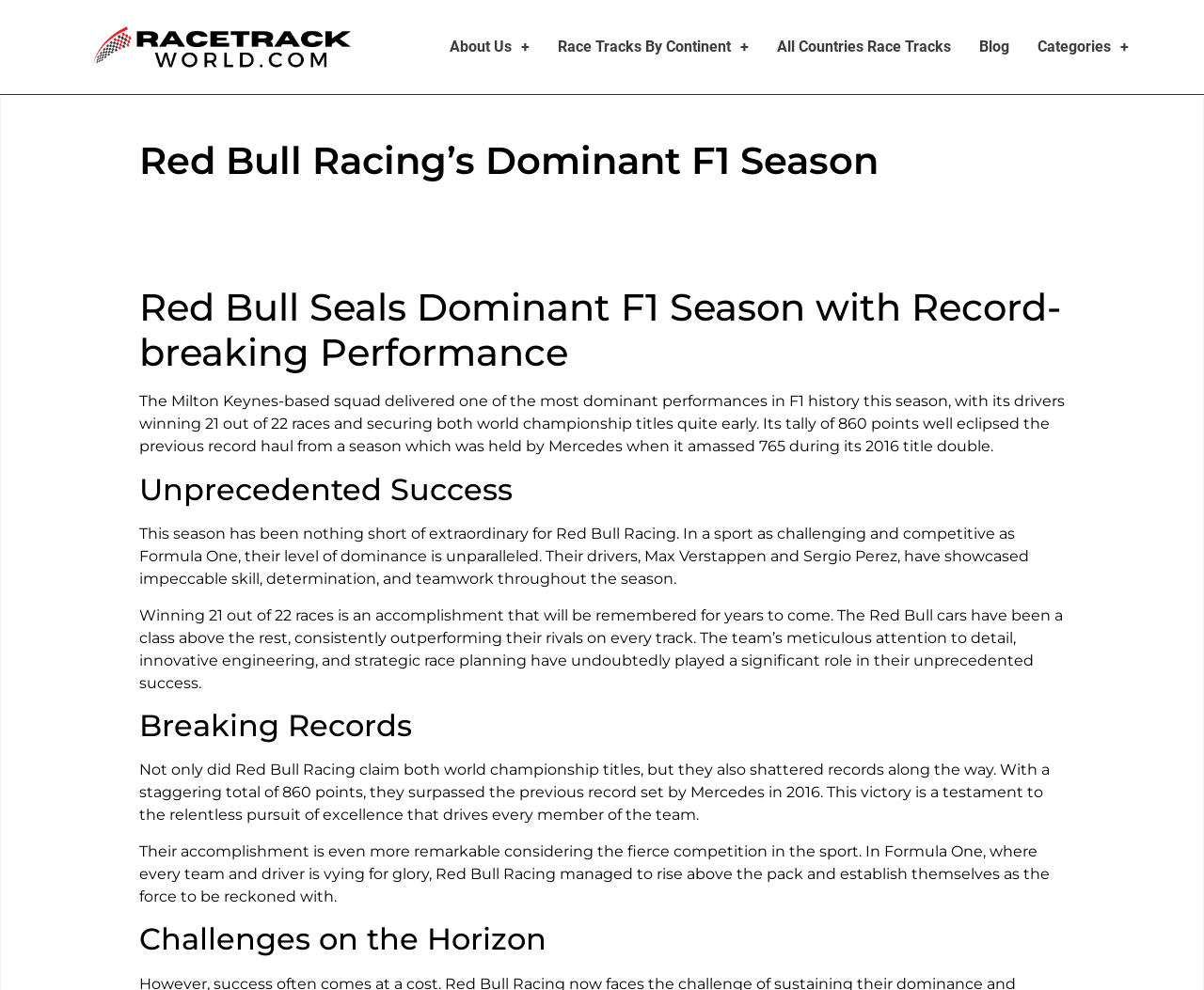Please use the details from the image to answer the following question comprehensively:
How many races did Red Bull Racing win out of 22?

The answer can be found in the StaticText element with the text 'The Milton Keynes-based squad delivered one of the most dominant performances in F1 history this season, with its drivers winning 21 out of 22 races and securing both world championship titles quite early.' which explicitly states that Red Bull Racing won 21 out of 22 races.